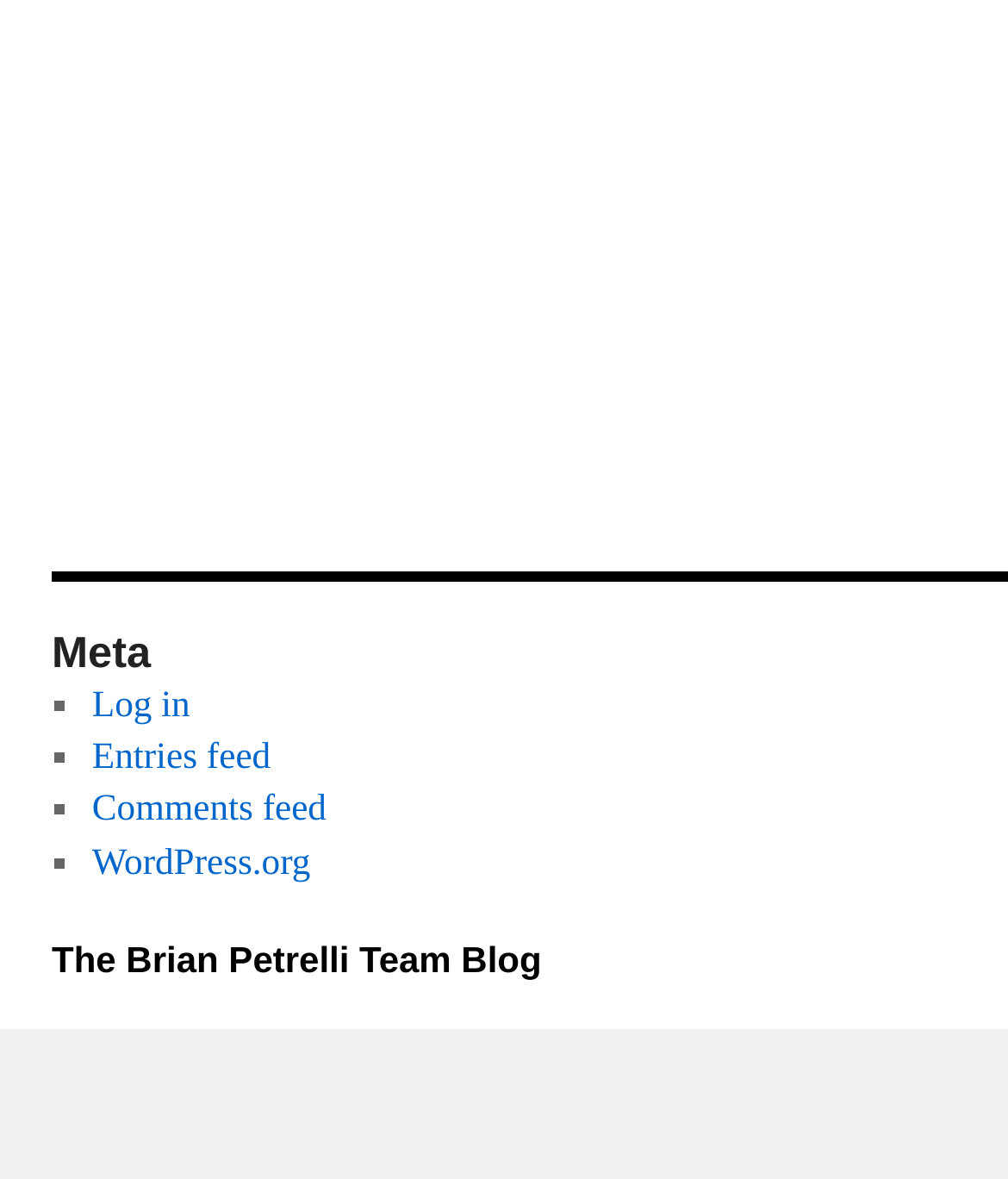What is the first link in the list?
Answer the question using a single word or phrase, according to the image.

Log in